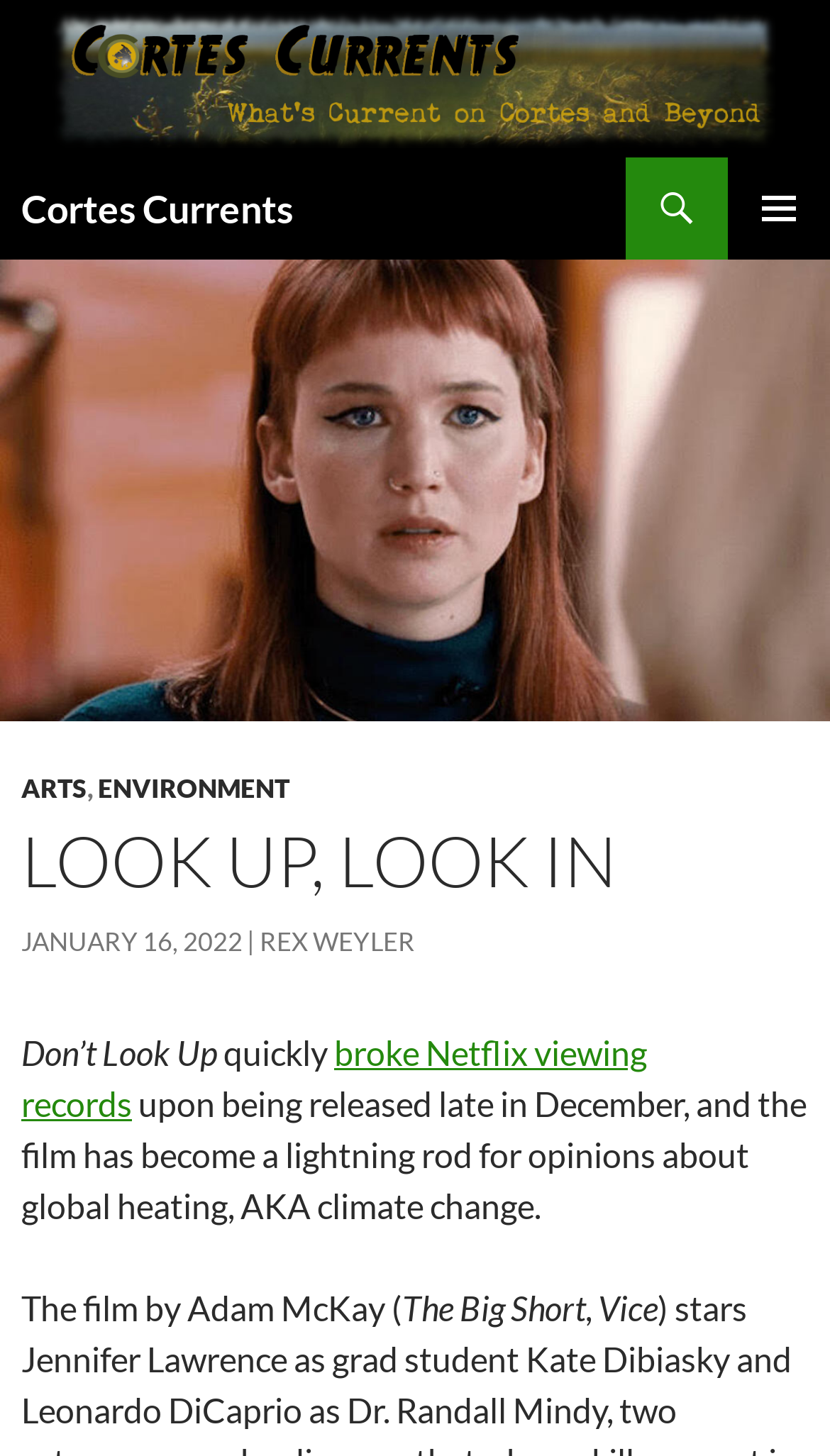Locate the UI element described as follows: "January 16, 2022". Return the bounding box coordinates as four float numbers between 0 and 1 in the order [left, top, right, bottom].

[0.026, 0.635, 0.292, 0.657]